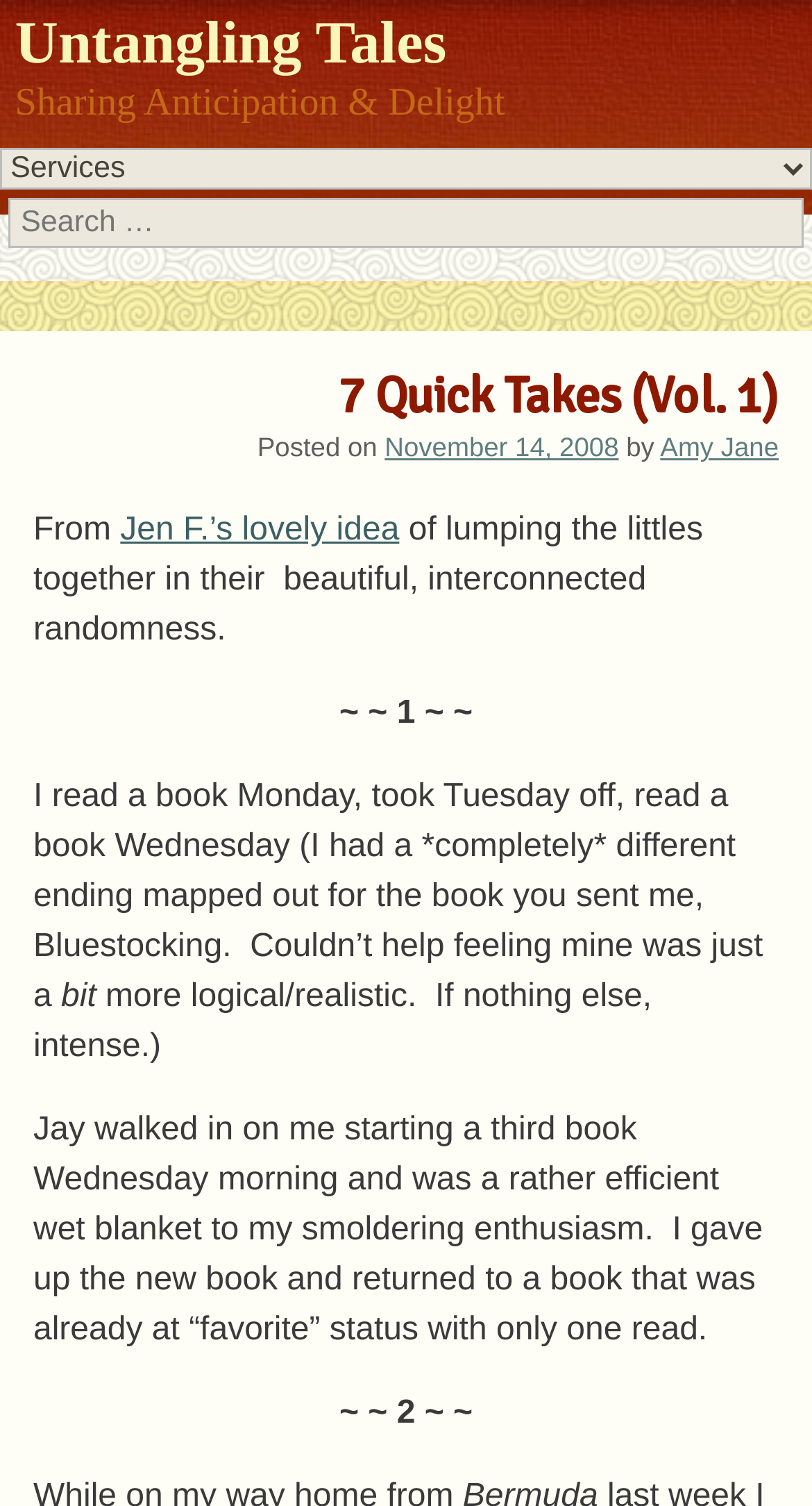What is the date of the post?
Using the details from the image, give an elaborate explanation to answer the question.

I found the date of the post by looking at the text 'Posted on' followed by a link with the date 'November 14, 2008'.